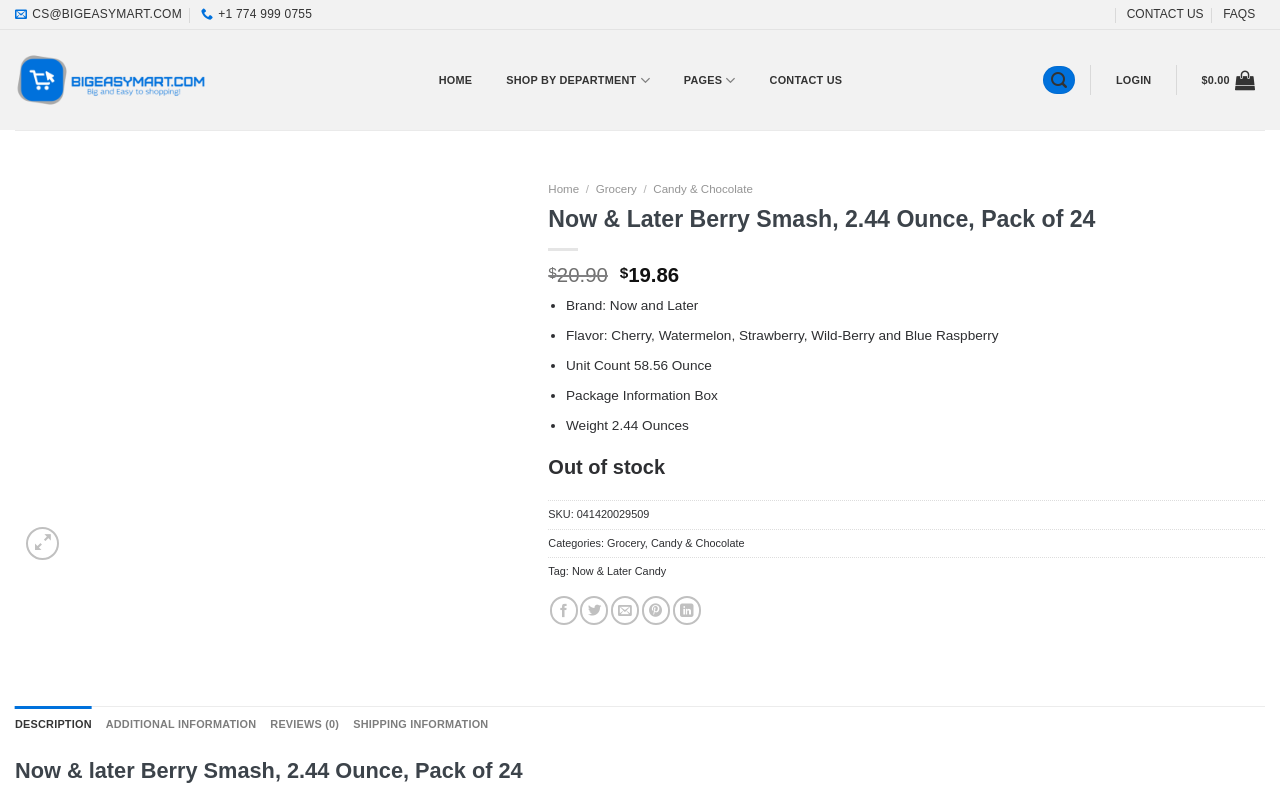Using the information in the image, could you please answer the following question in detail:
What is the weight of the box?

The package information is listed in the product description, which includes the weight of the box as 2.44 ounces.